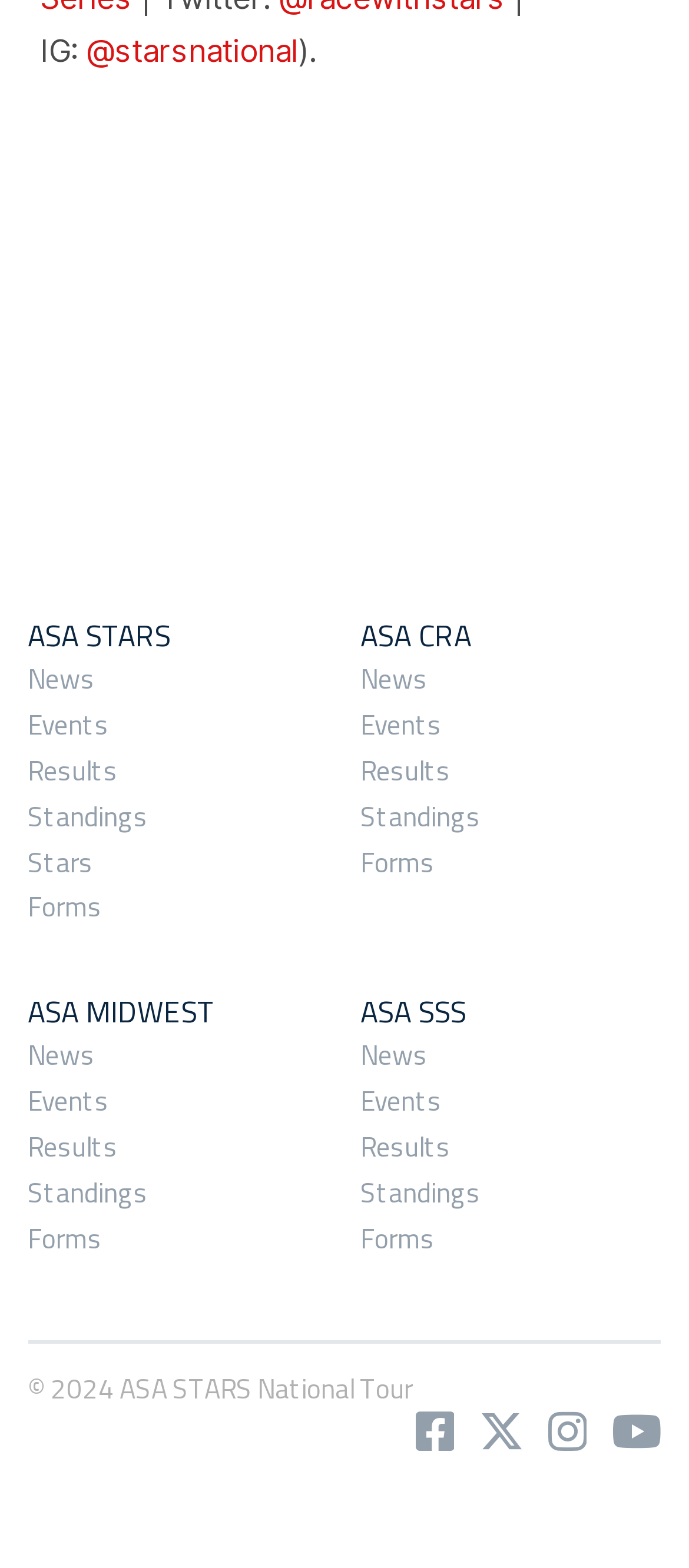Please identify the bounding box coordinates of the element that needs to be clicked to perform the following instruction: "Click on the Forms link".

[0.022, 0.565, 0.495, 0.594]